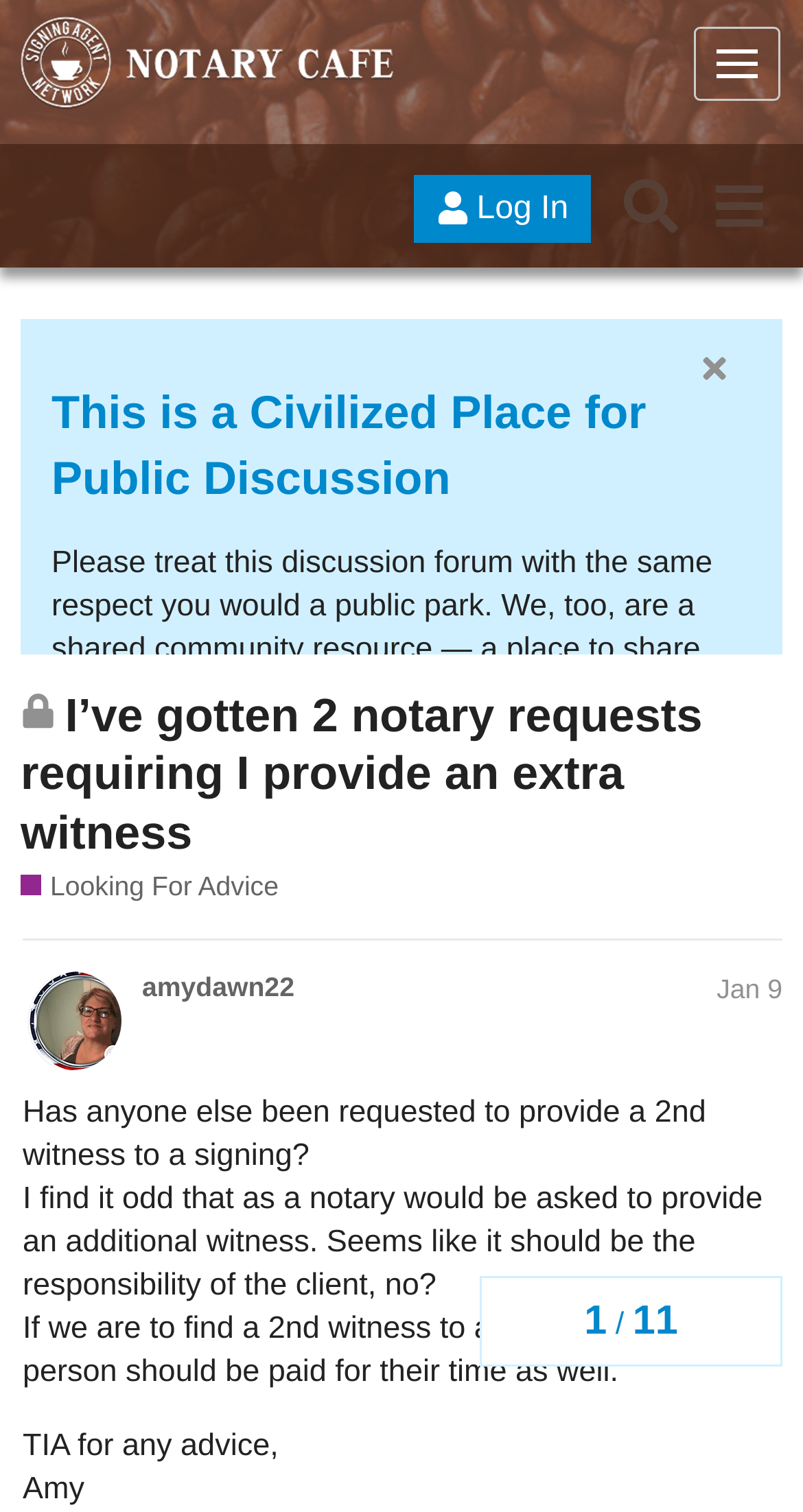Determine the bounding box coordinates of the area to click in order to meet this instruction: "Search for topics".

[0.755, 0.107, 0.865, 0.165]